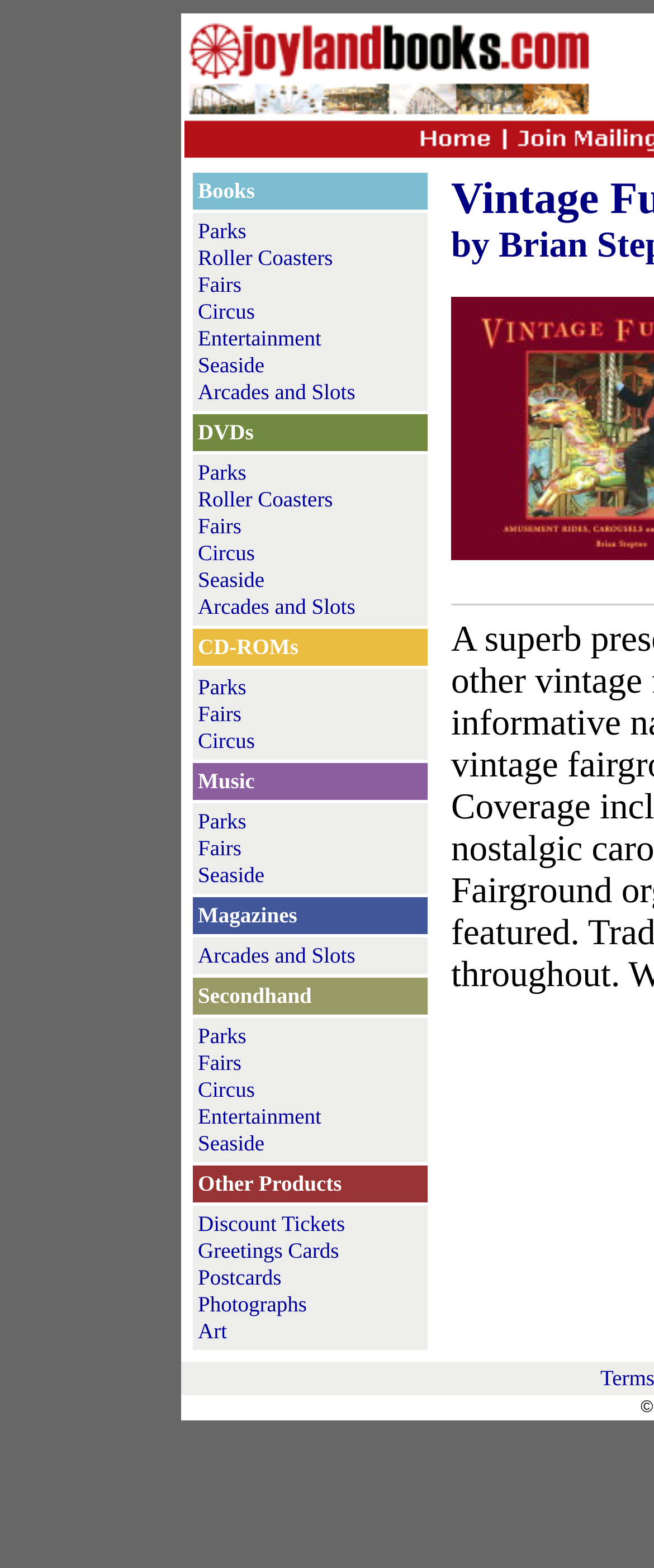Please find the bounding box for the following UI element description. Provide the coordinates in (top-left x, top-left y, bottom-right x, bottom-right y) format, with values between 0 and 1: Circus

[0.303, 0.344, 0.39, 0.36]